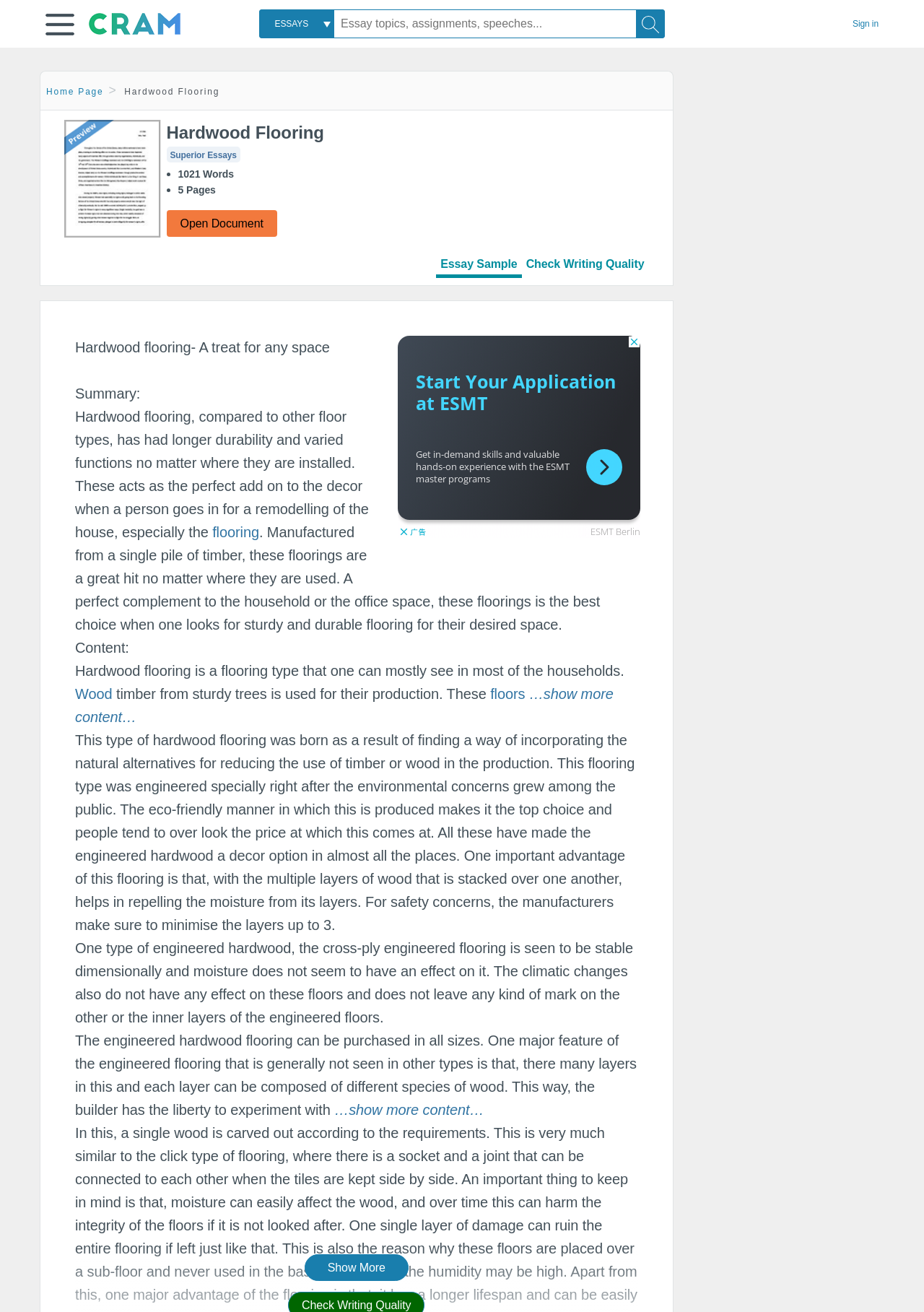Can you show the bounding box coordinates of the region to click on to complete the task described in the instruction: "Search for essay topics"?

[0.688, 0.007, 0.72, 0.029]